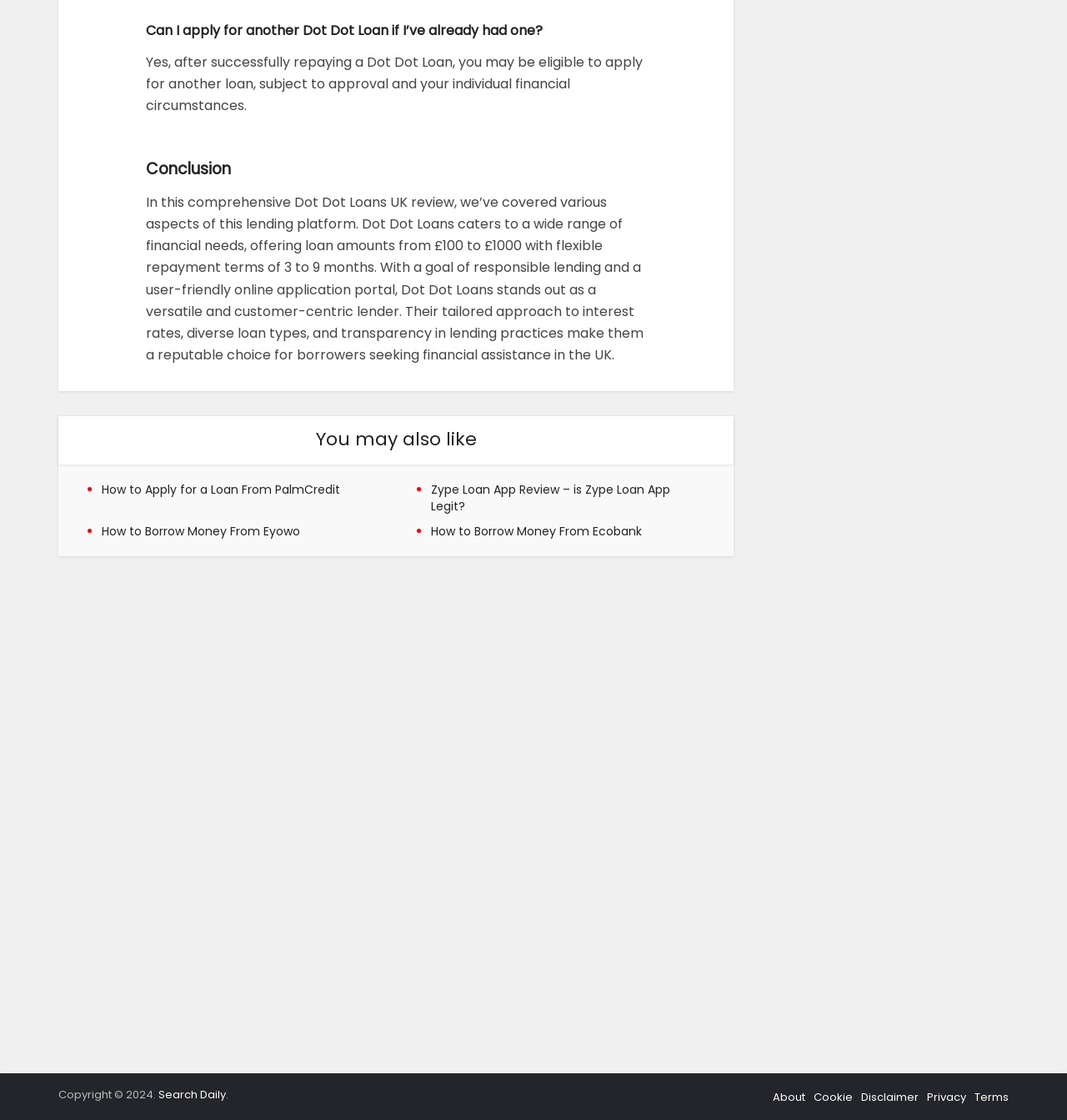Answer the question below using just one word or a short phrase: 
What is the purpose of Dot Dot Loans?

Responsible lending